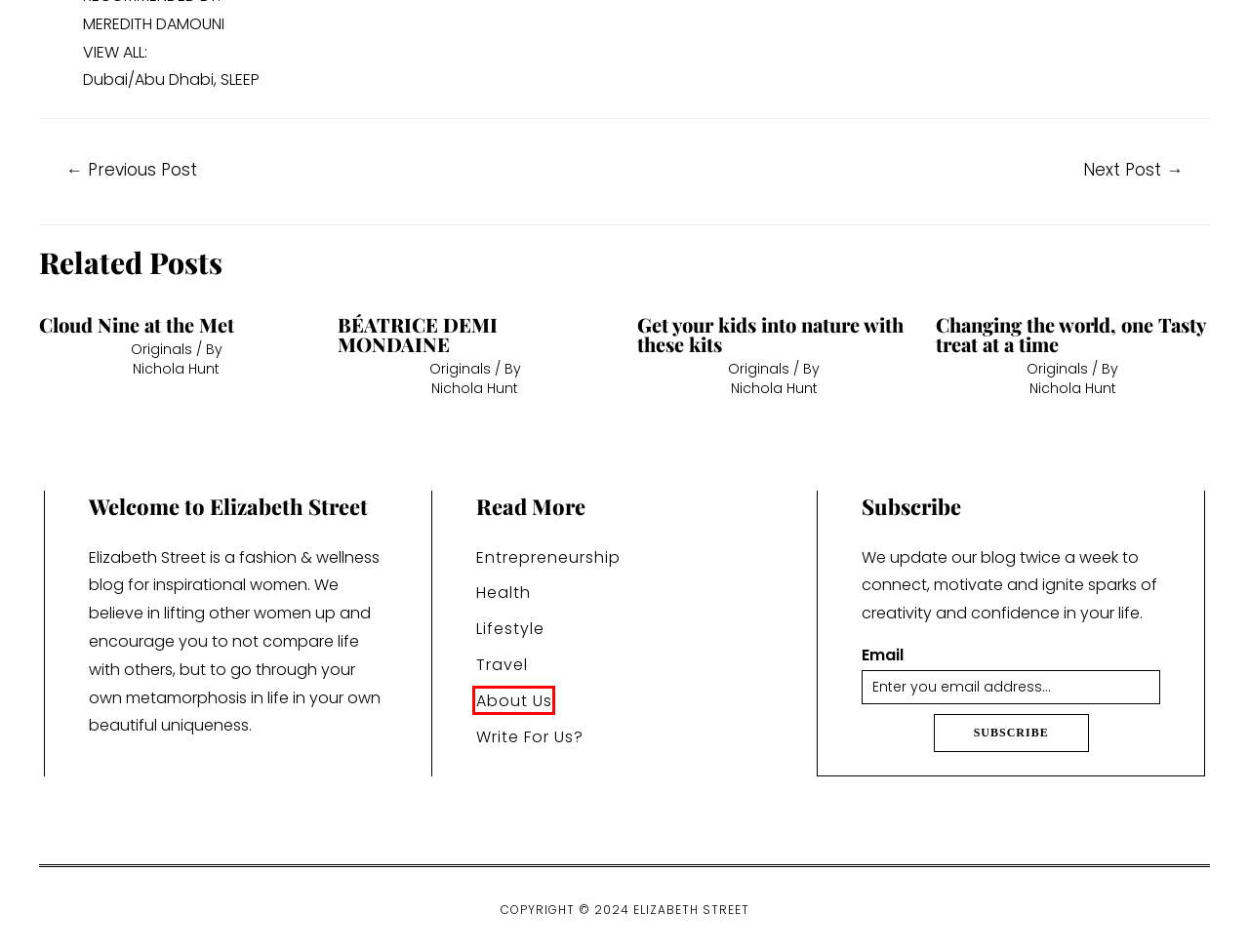Using the screenshot of a webpage with a red bounding box, pick the webpage description that most accurately represents the new webpage after the element inside the red box is clicked. Here are the candidates:
A. Get your kids into nature with these kits
B. About Us | Elizabeth Street
C. Cloud Nine at the Met
D. Fernbank Museum of Natural History
E. 3rd Street Promenade
F. Originals Archives | Elizabeth Street
G. Lifestyle Archives | Elizabeth Street
H. Travel Archives | Elizabeth Street

B